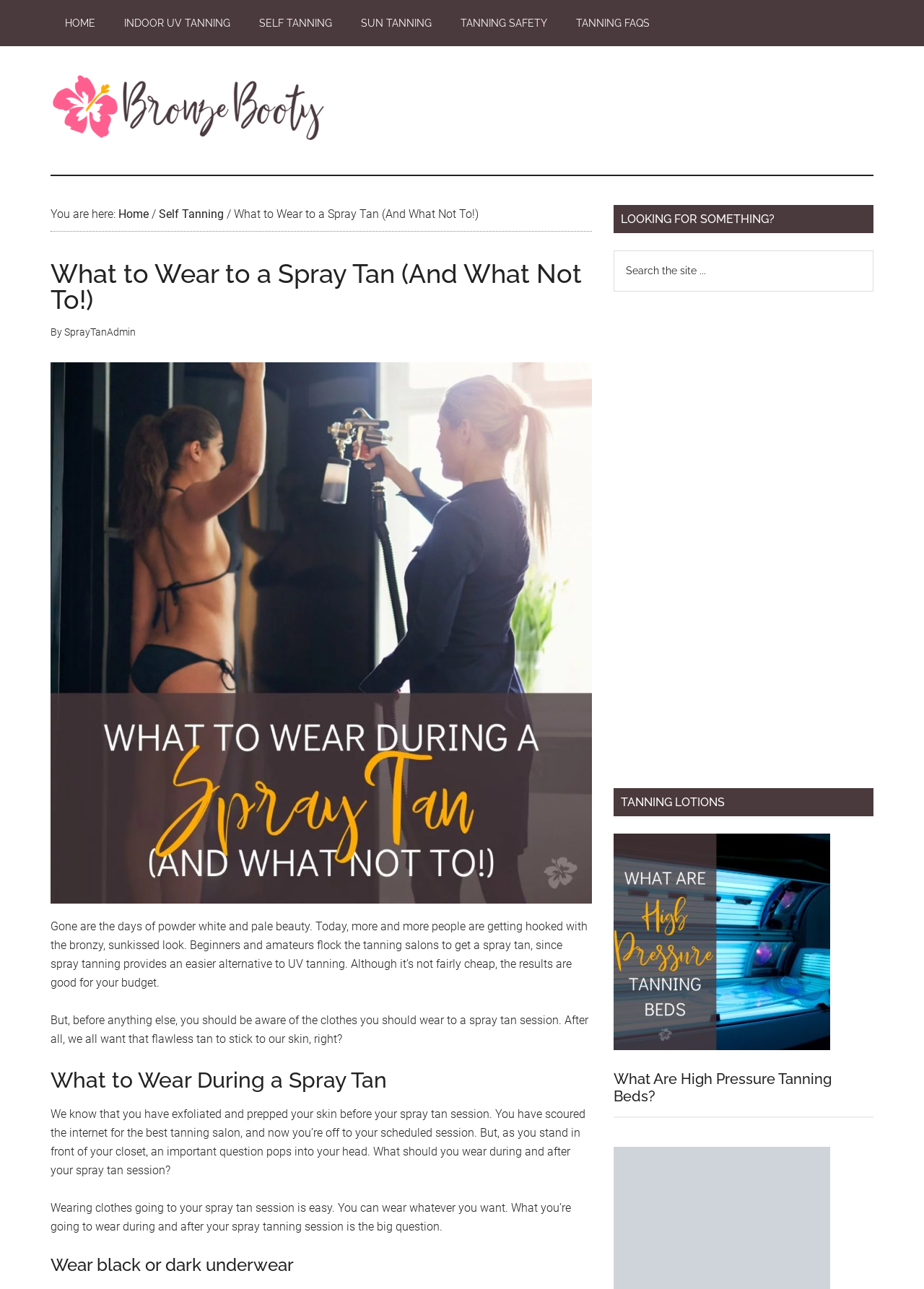Give a concise answer using only one word or phrase for this question:
Who is the author of the current article?

SprayTanAdmin